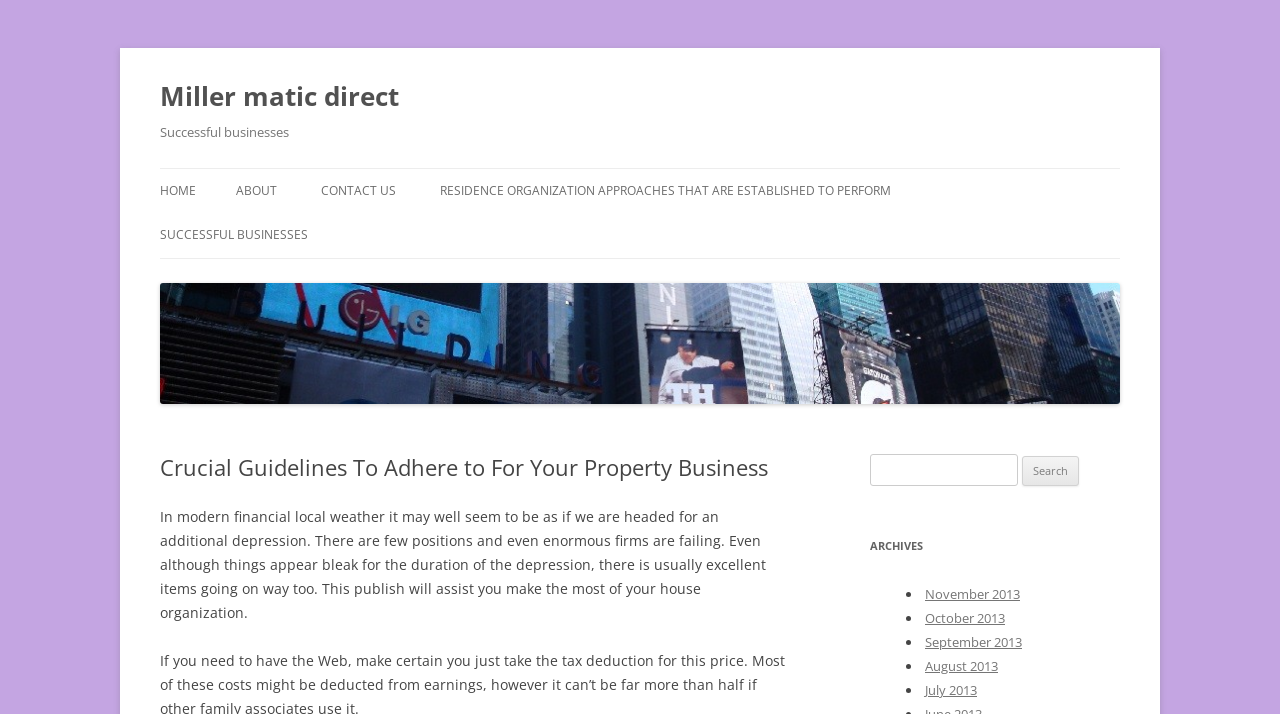Determine the bounding box coordinates of the clickable element to complete this instruction: "Check the archives for 'November 2013'". Provide the coordinates in the format of four float numbers between 0 and 1, [left, top, right, bottom].

[0.723, 0.82, 0.797, 0.845]